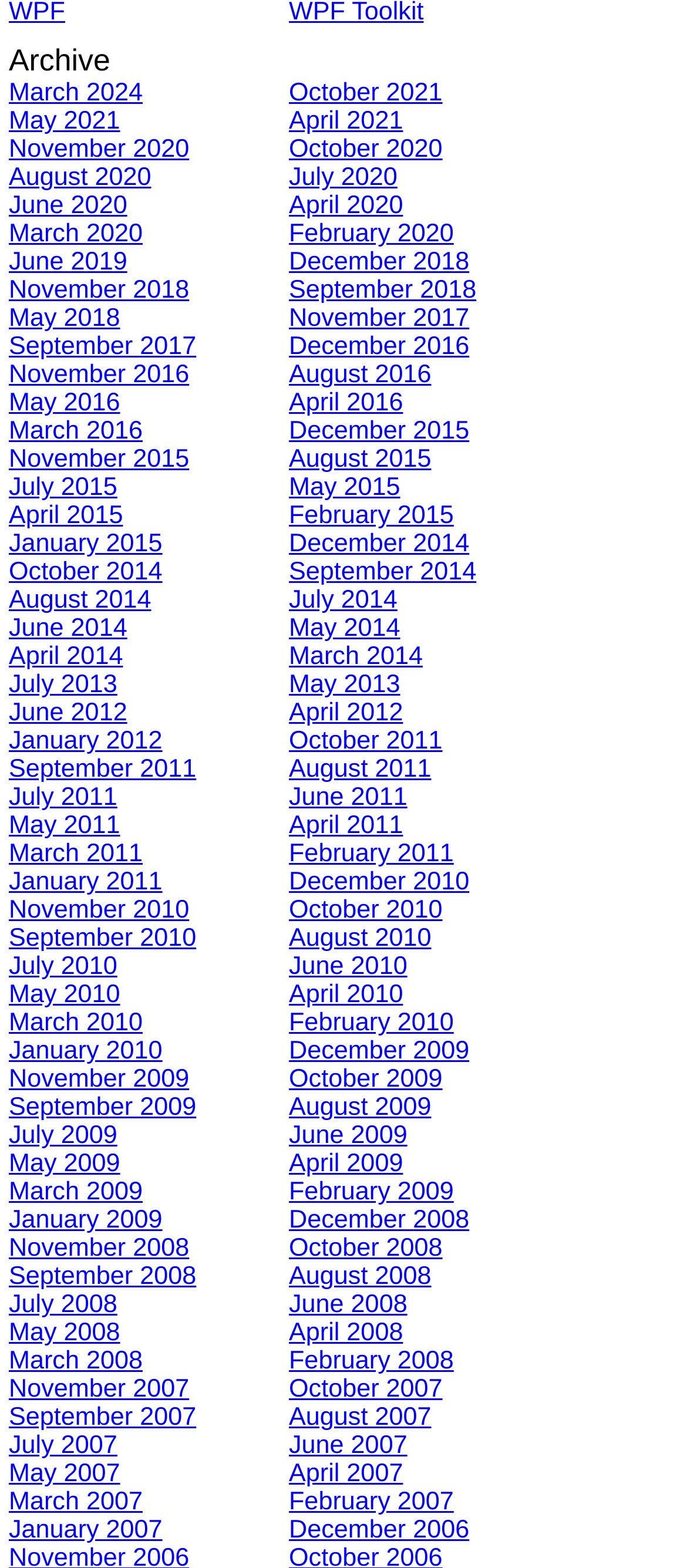Are the links in the archive organized by year?
Please ensure your answer is as detailed and informative as possible.

The links in the archive are organized by year, as evidenced by the grouping of links by year (e.g. 2024, 2021, 2020, etc.) and the consistent pattern of month links within each year.